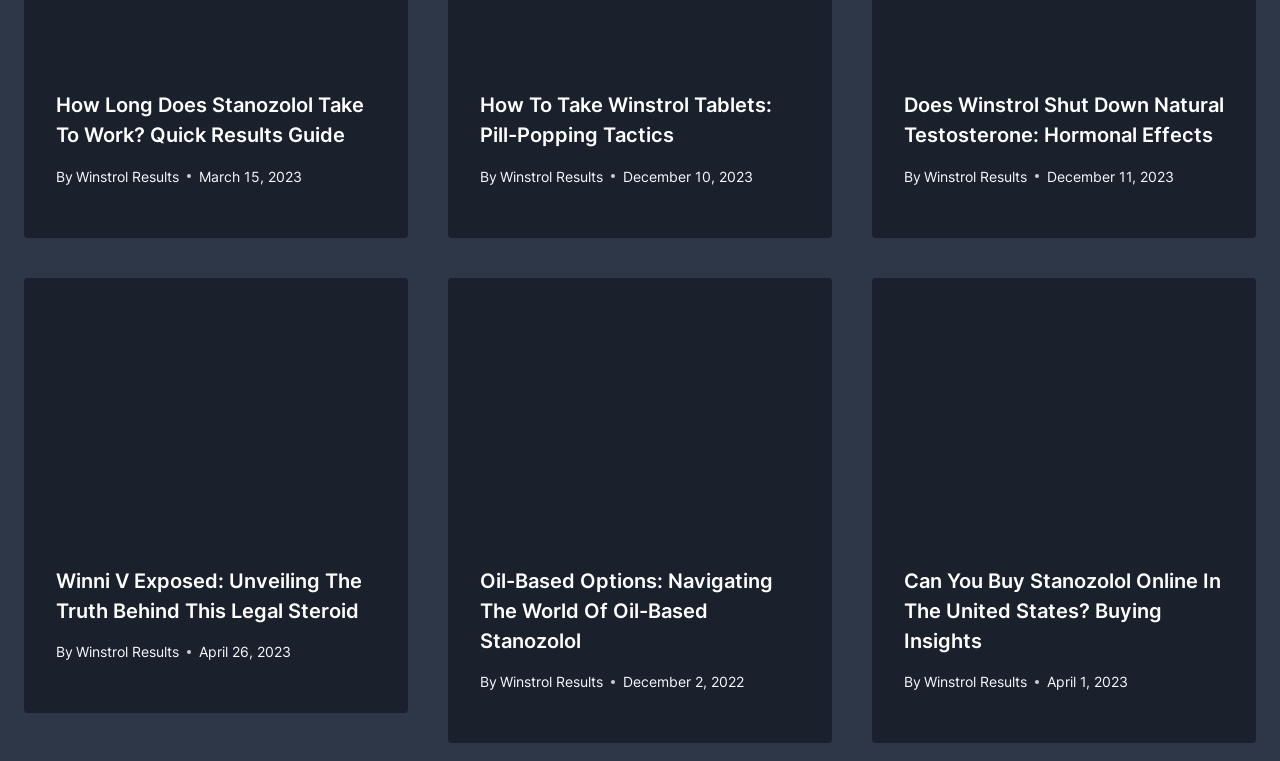Please determine the bounding box coordinates for the element that should be clicked to follow these instructions: "Click the link to read about How Long Does Stanozolol Take To Work?".

[0.044, 0.122, 0.284, 0.193]